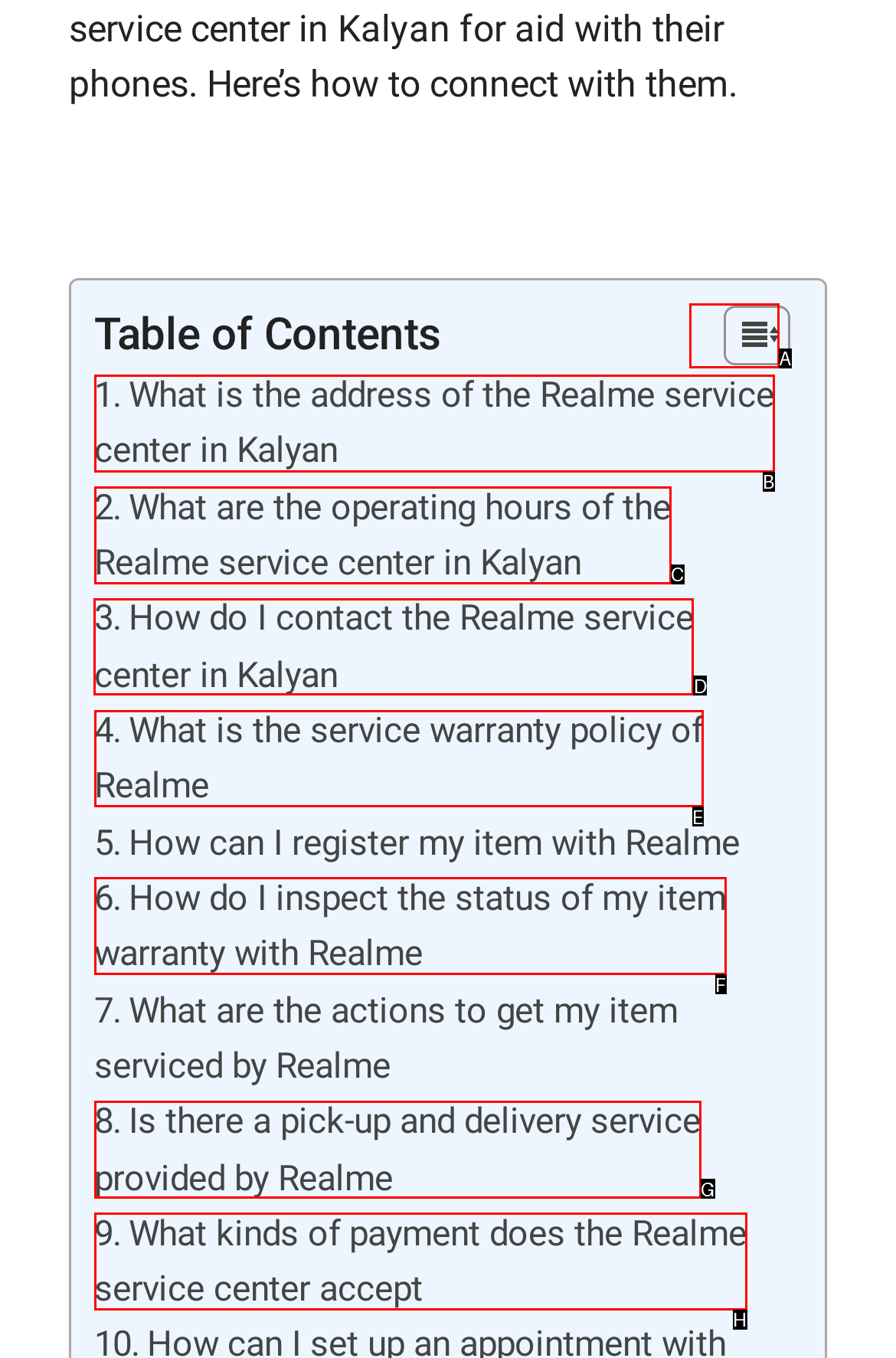Specify which element within the red bounding boxes should be clicked for this task: Contact the Realme service center in Kalyan Respond with the letter of the correct option.

D